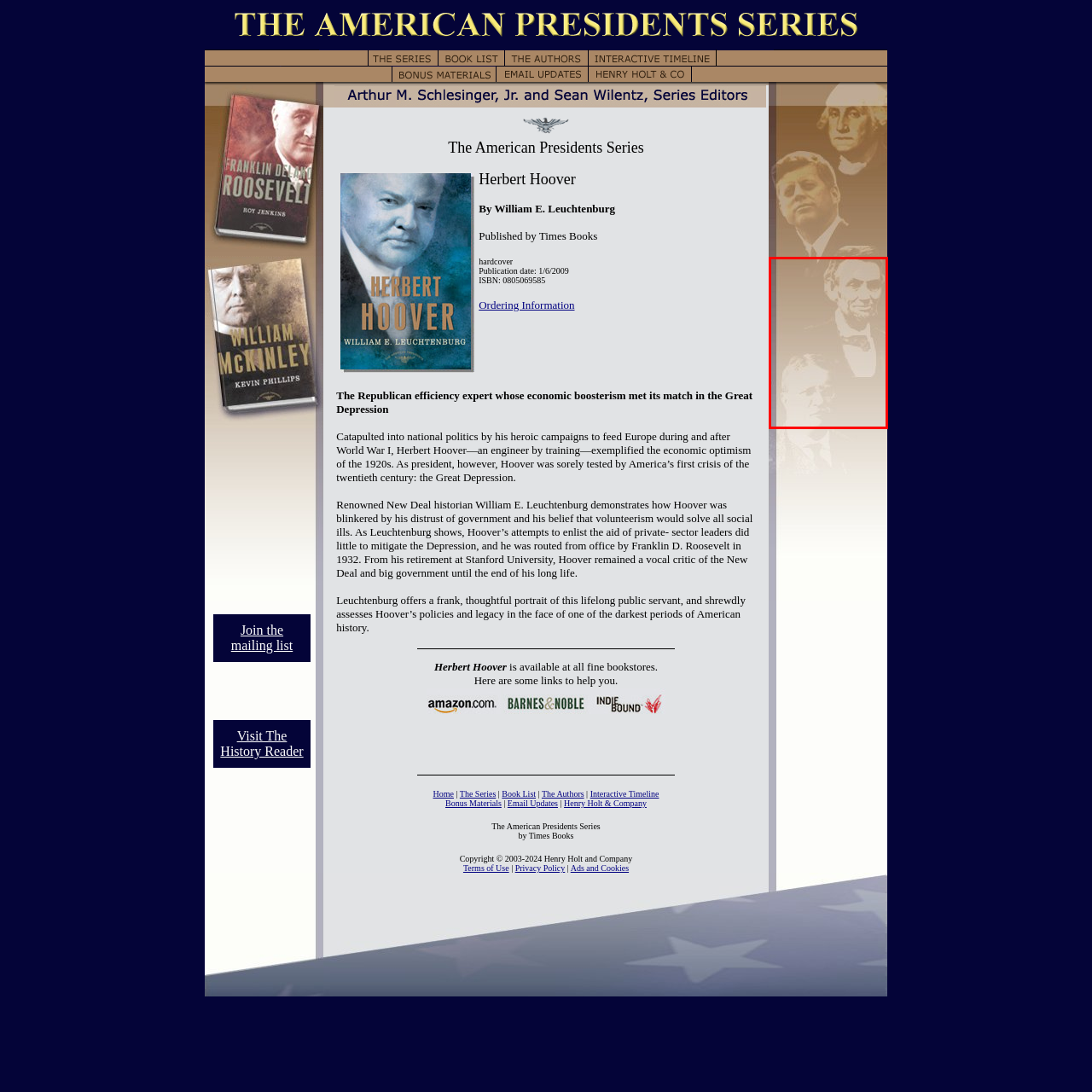Elaborate on the visual content inside the red-framed section with detailed information.

The image features a stylized representation of two iconic American presidents, Abraham Lincoln and Theodore Roosevelt. Lincoln, known for leading the nation during the Civil War and for his efforts to abolish slavery, is prominently depicted in the upper part of the image. Below him, Roosevelt, recognized for his progressive reforms and contributions to conservation, appears. The artwork uses a muted palette, blending the figures into a seamless background that evokes a sense of historical significance. This image likely represents a segment from "The American Presidents Series," an educational collection that explores the lives and legacies of various U.S. presidents.